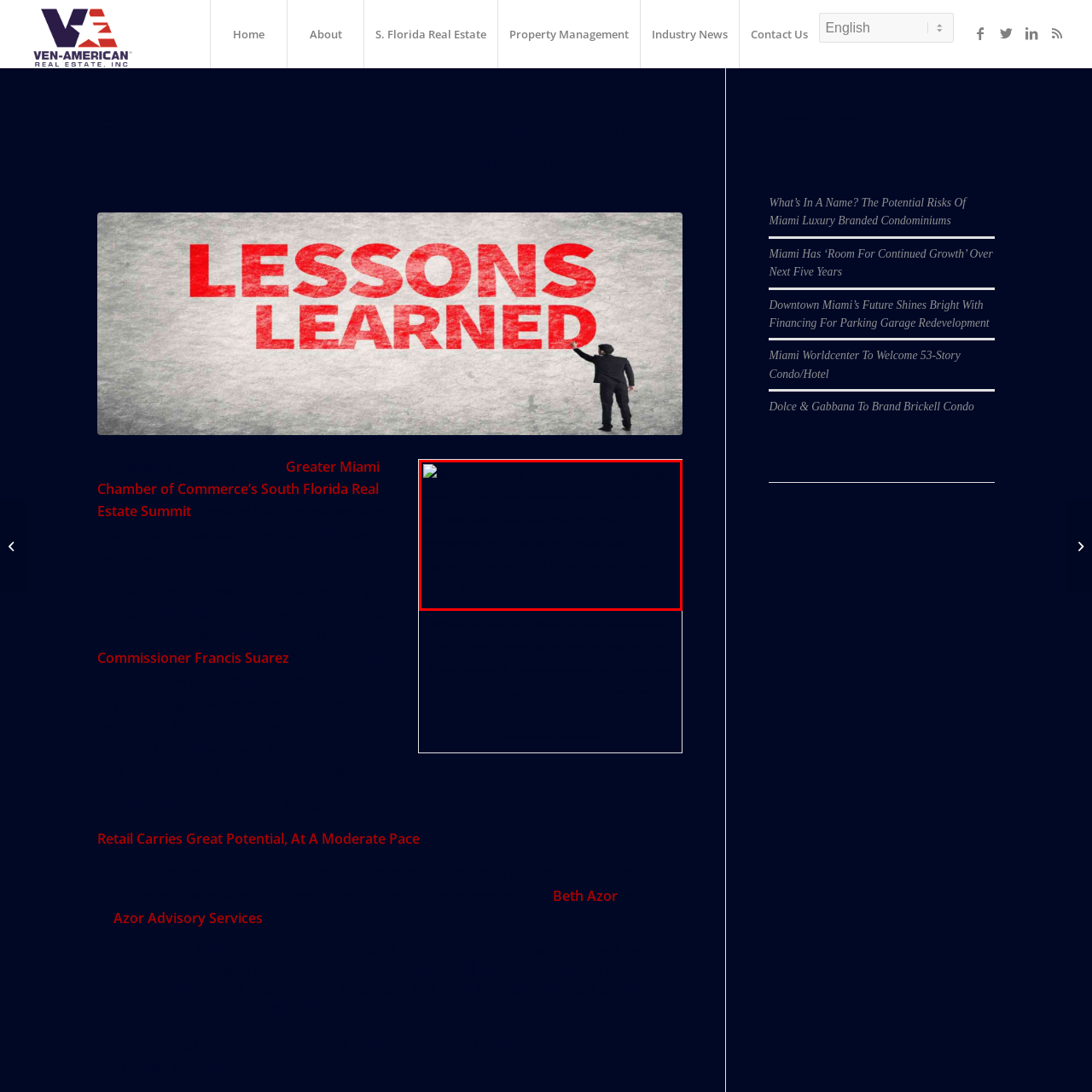Observe the image inside the red bounding box and answer briefly using a single word or phrase: What is the current state of the real estate market?

Not projected to face a downturn